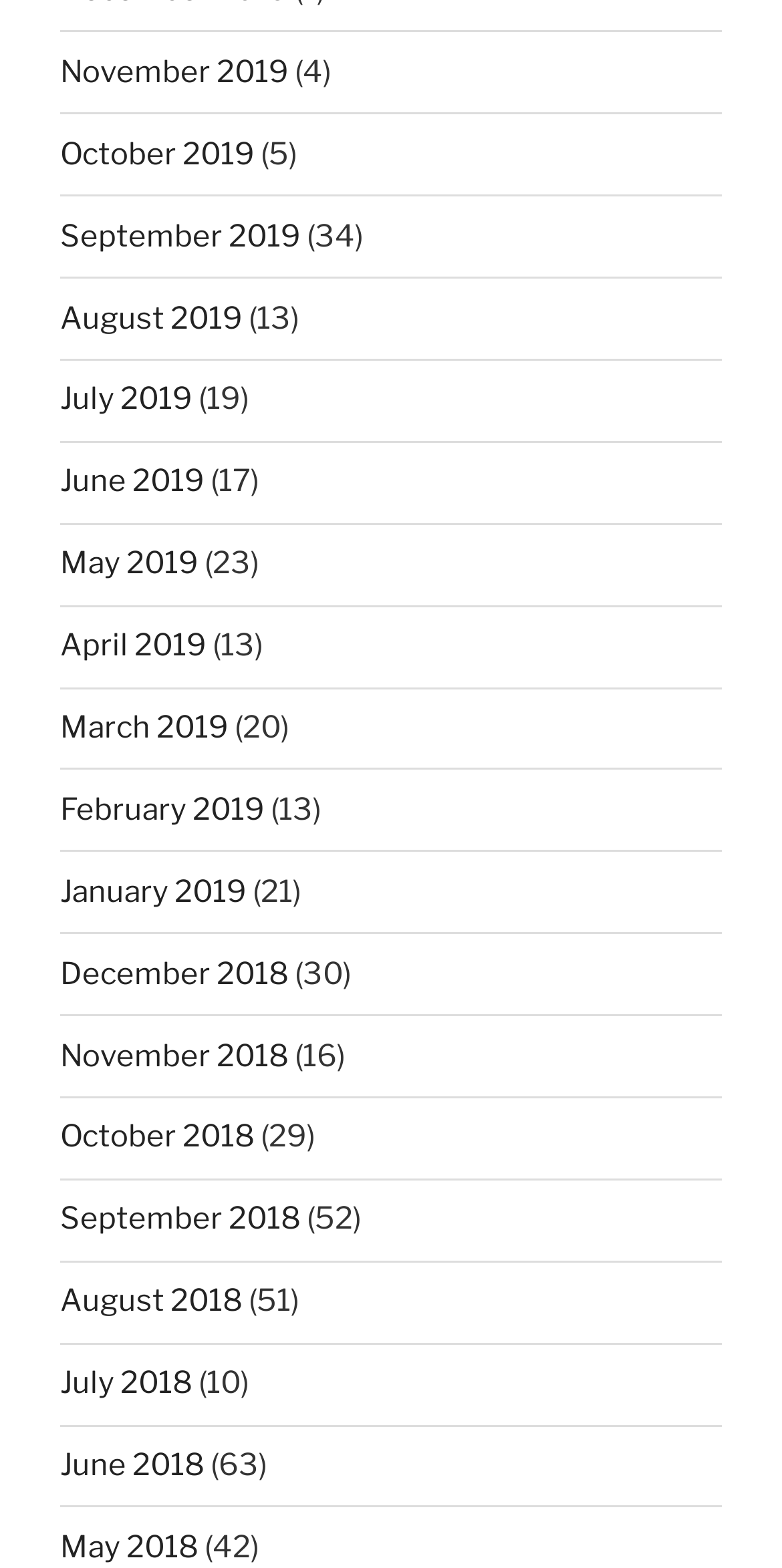Please find the bounding box coordinates of the element's region to be clicked to carry out this instruction: "Rate this item".

None